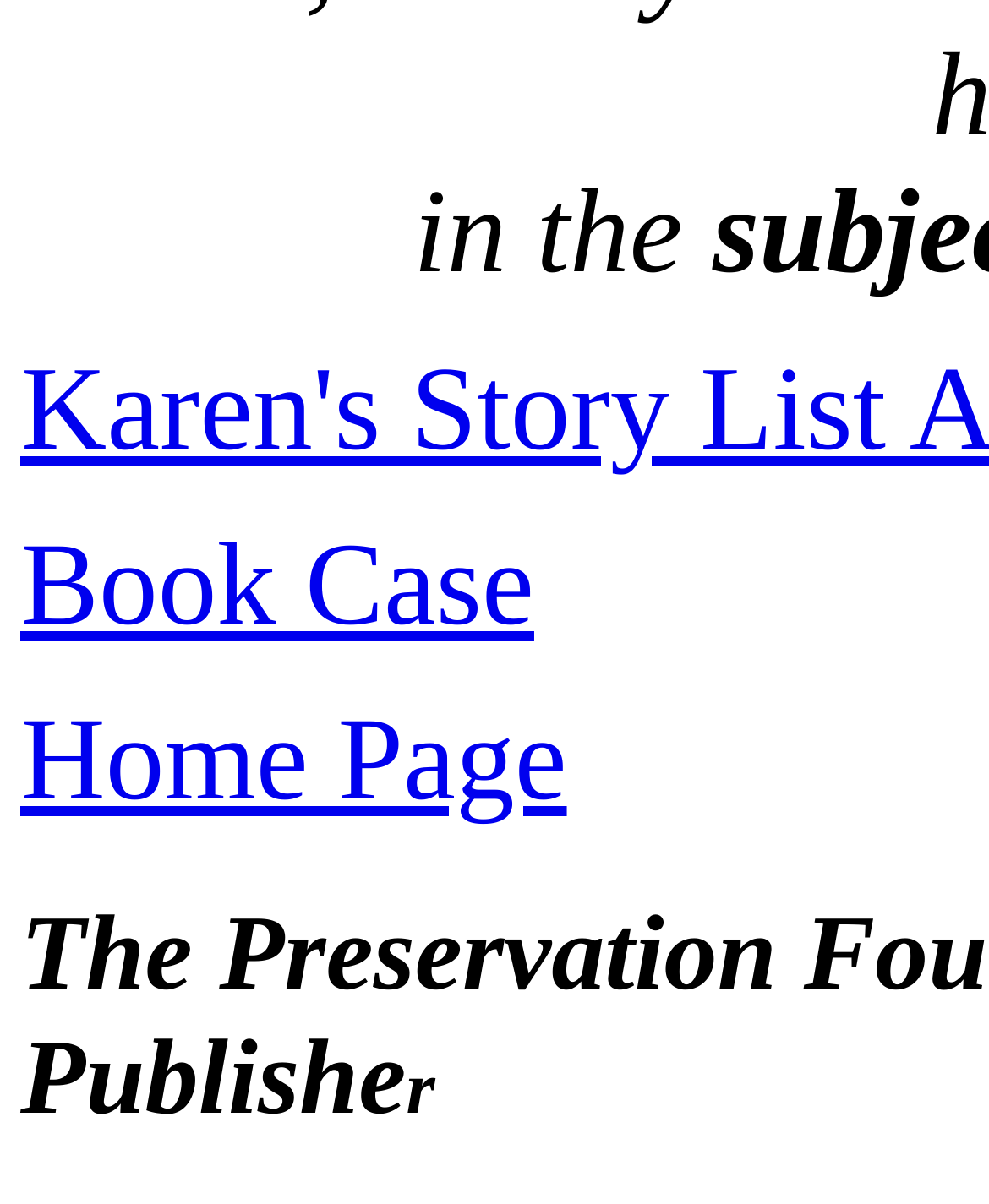Identify the bounding box for the UI element that is described as follows: "Book Case".

[0.021, 0.434, 0.54, 0.542]